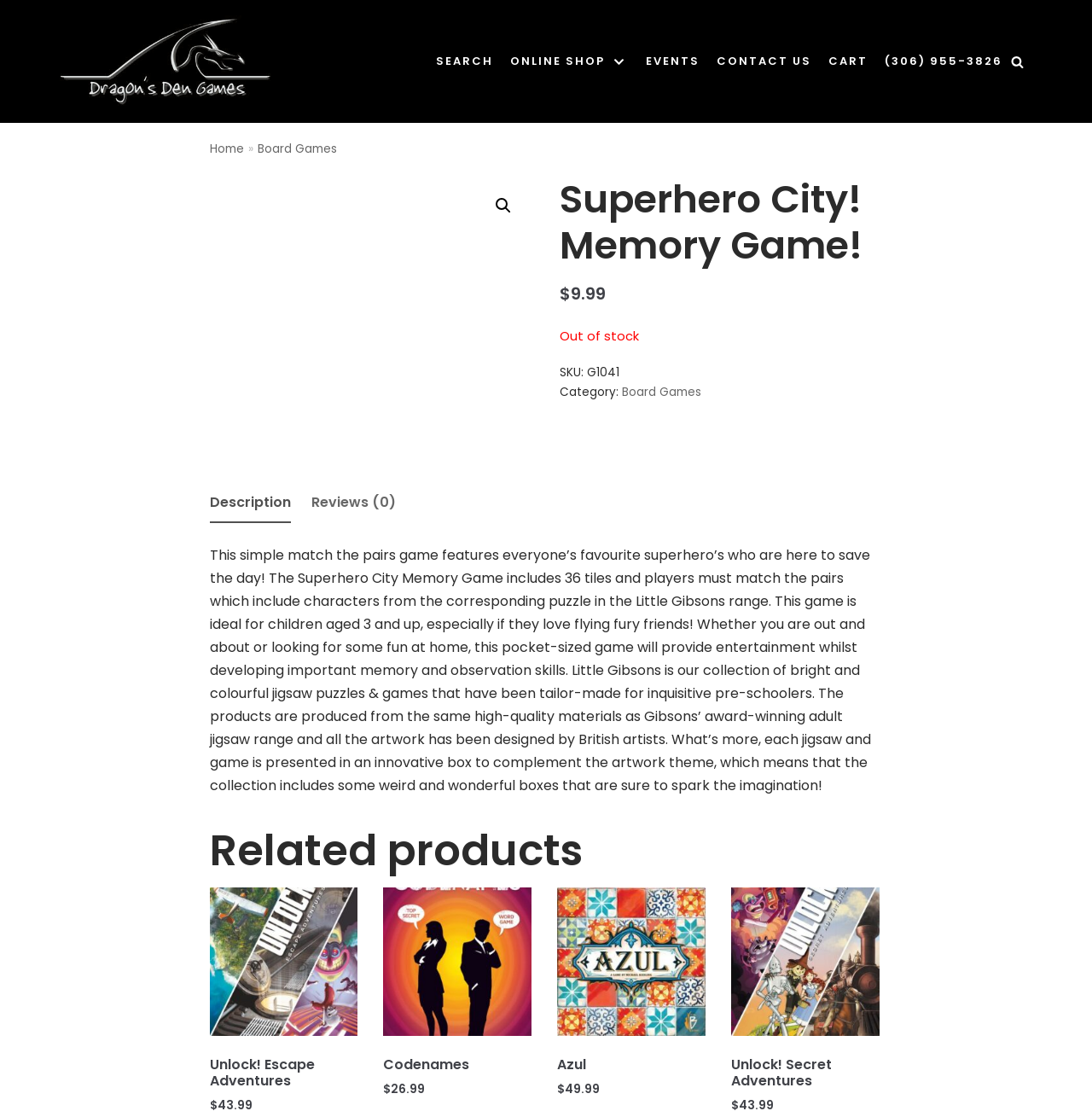Generate a comprehensive caption for the webpage you are viewing.

The webpage is about a specific product, "Superhero City! Memory Game!", on an online shopping platform, Dragons Den Games. At the top left corner, there is a "Skip to content" link, followed by the website's logo and a primary navigation menu with links to "SEARCH", "ONLINE SHOP", "EVENTS", "CONTACT US", and "CART". 

Below the navigation menu, there is a search bar with a magnifying glass icon and a "CLOSE" button. On the top right corner, there is a phone number "(306) 955-3826". 

The main content area is divided into sections. The first section displays the product title, "Superhero City! Memory Game!", and its price, "$9.99", which is currently out of stock. Below the price, there is a section with the product's SKU, category, and a link to the "Board Games" category.

Next to the product information, there is a tab list with two tabs, "Description" and "Reviews (0)". The "Description" tab is not selected by default, and it contains a detailed product description, which explains the game's features, recommended age, and benefits. 

Below the tab list, there is a section titled "Related products" with three product links, "Unlock! Escape Adventures", "Codenames $26.99", and "Azul $49.99", each with its own heading and price.